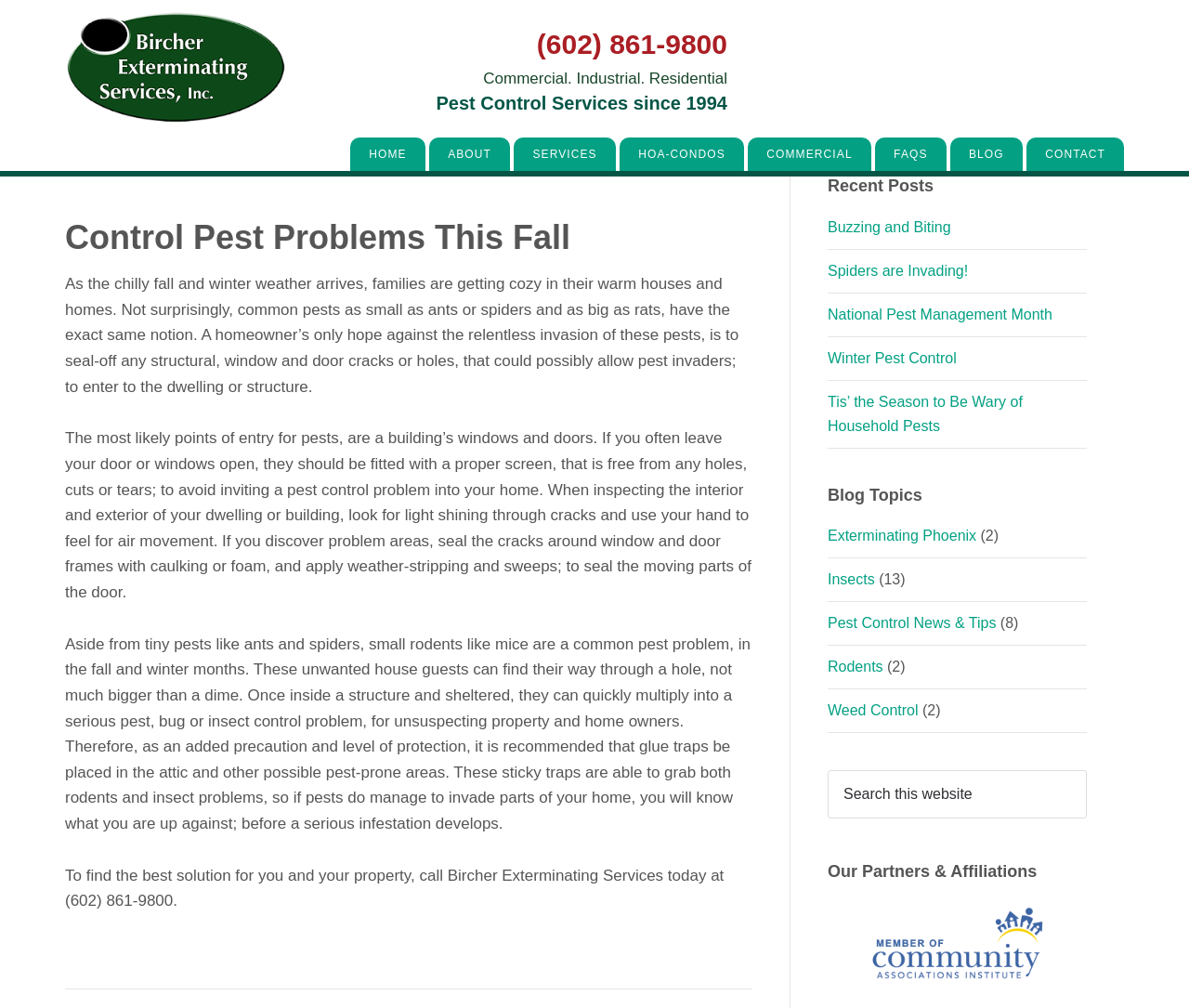Please identify the bounding box coordinates of the area I need to click to accomplish the following instruction: "Call Bircher Exterminating Services".

[0.295, 0.028, 0.612, 0.061]